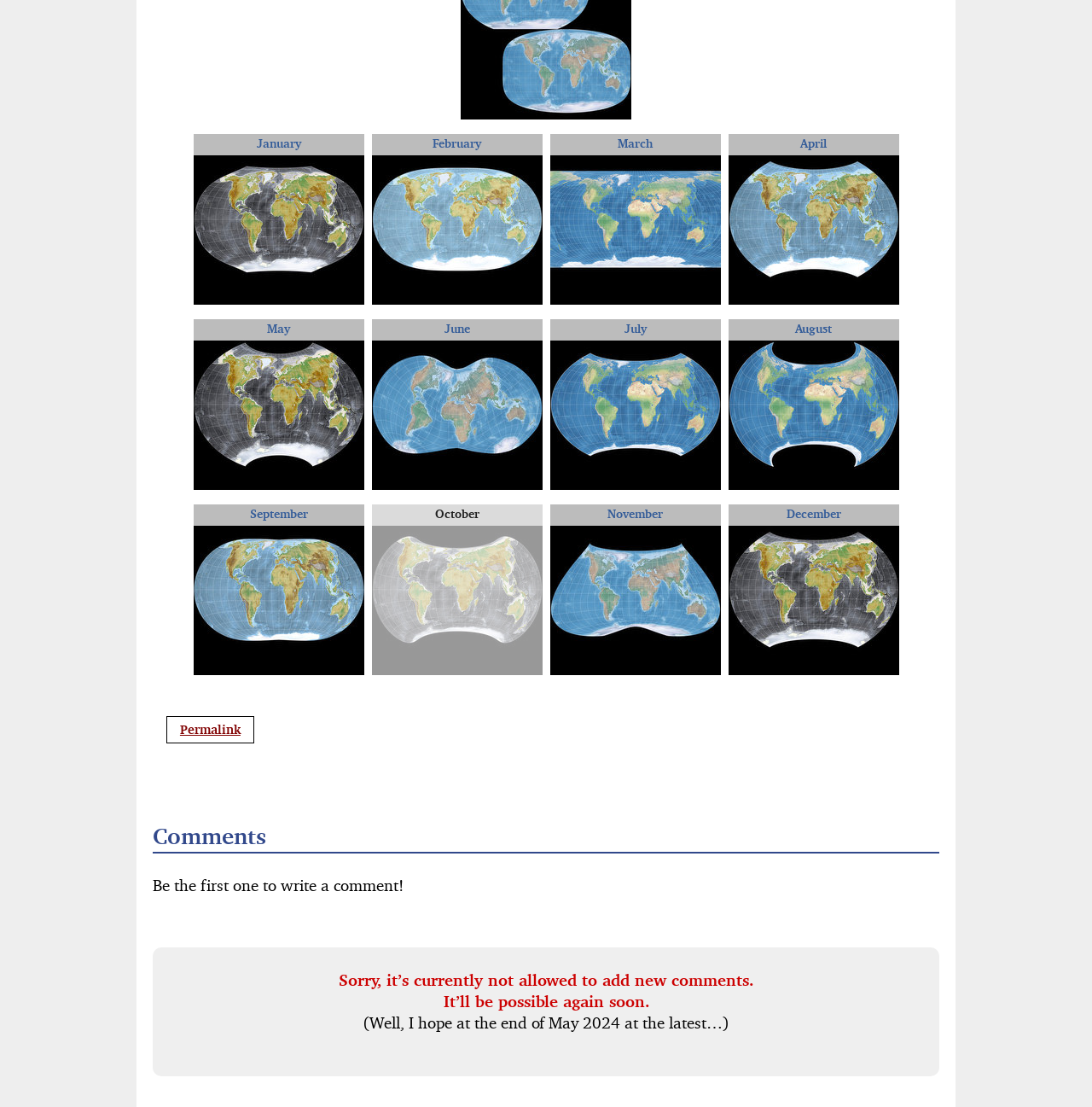Pinpoint the bounding box coordinates of the clickable area needed to execute the instruction: "Click on September". The coordinates should be specified as four float numbers between 0 and 1, i.e., [left, top, right, bottom].

[0.177, 0.602, 0.333, 0.612]